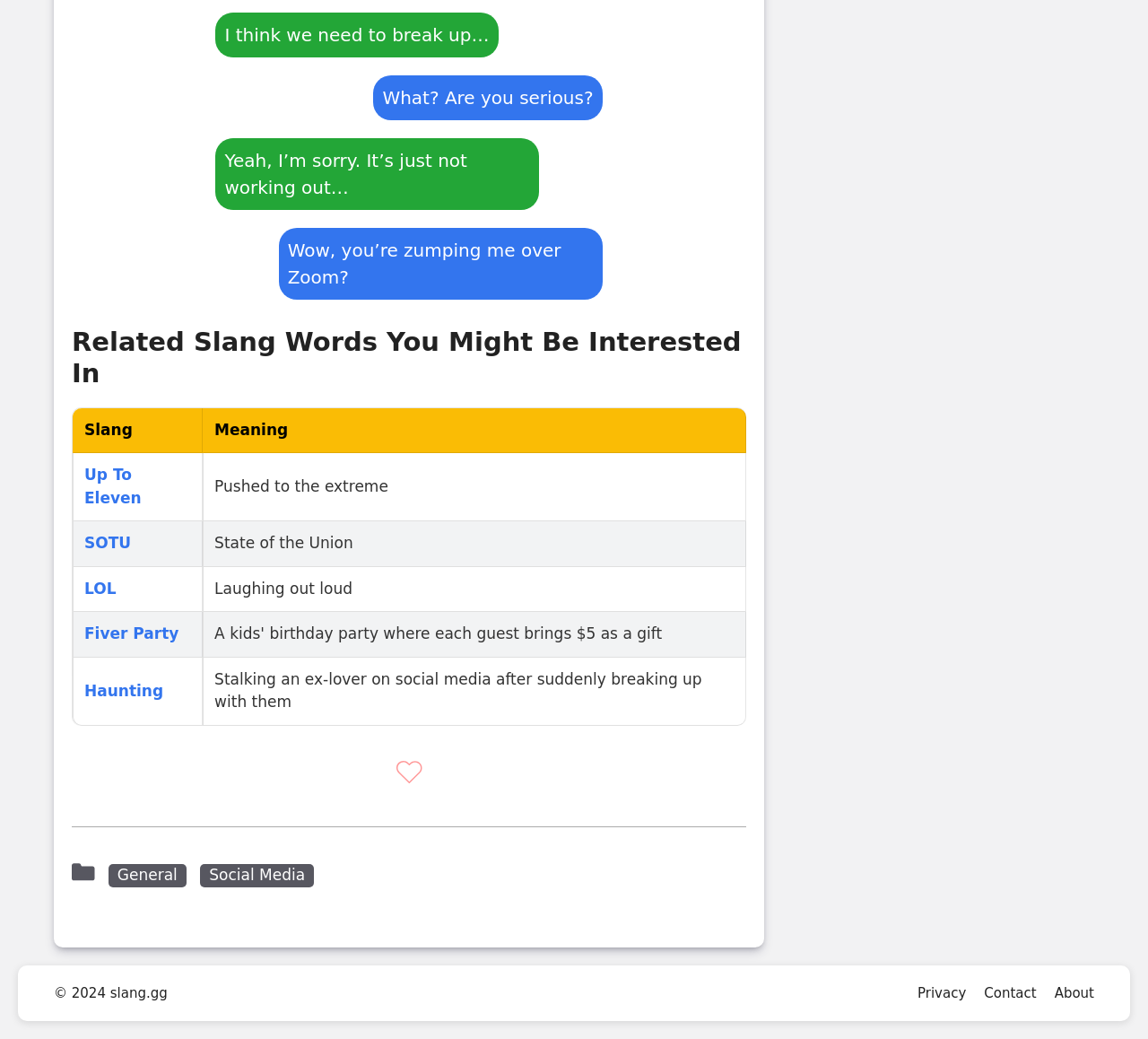Determine the bounding box coordinates of the region that needs to be clicked to achieve the task: "Go to the About page".

[0.918, 0.948, 0.953, 0.964]